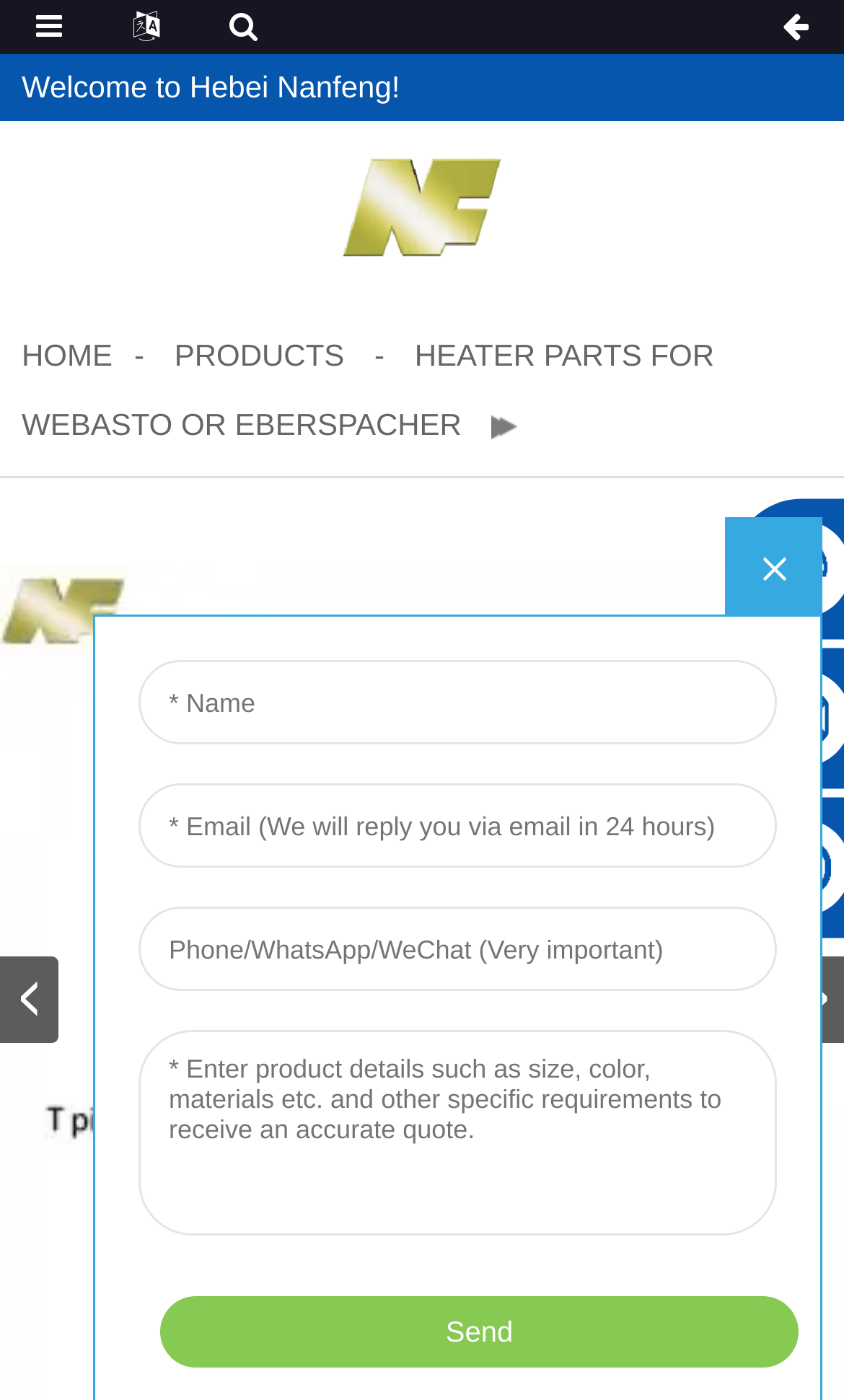Answer the question below with a single word or a brief phrase: 
What type of products does the company provide?

Heater parts